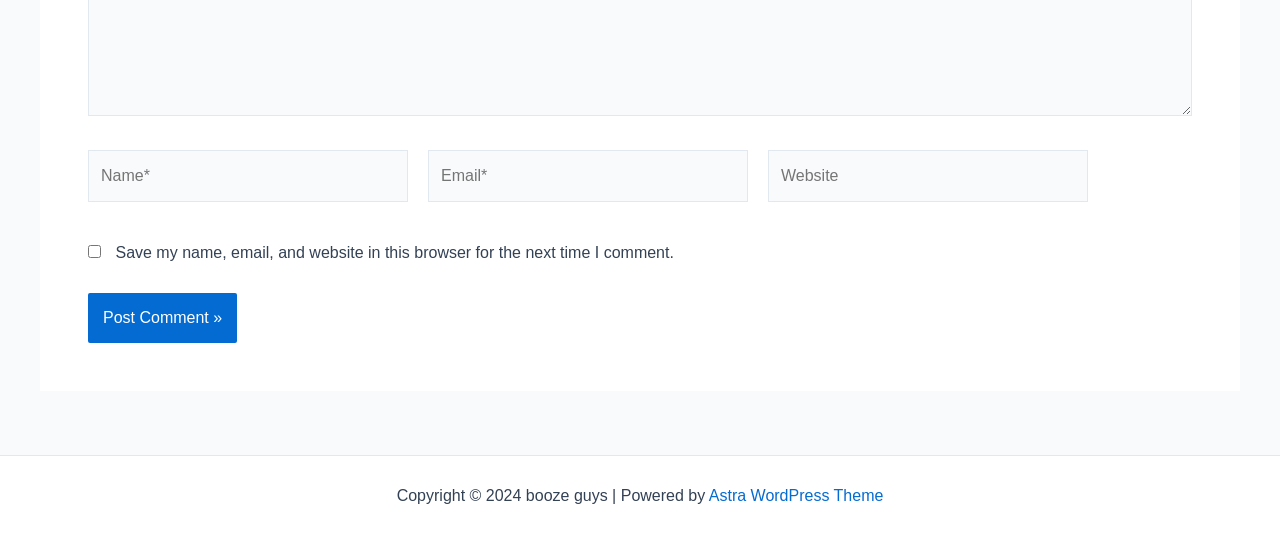Provide the bounding box coordinates of the HTML element this sentence describes: "Astra WordPress Theme".

[0.554, 0.91, 0.69, 0.942]